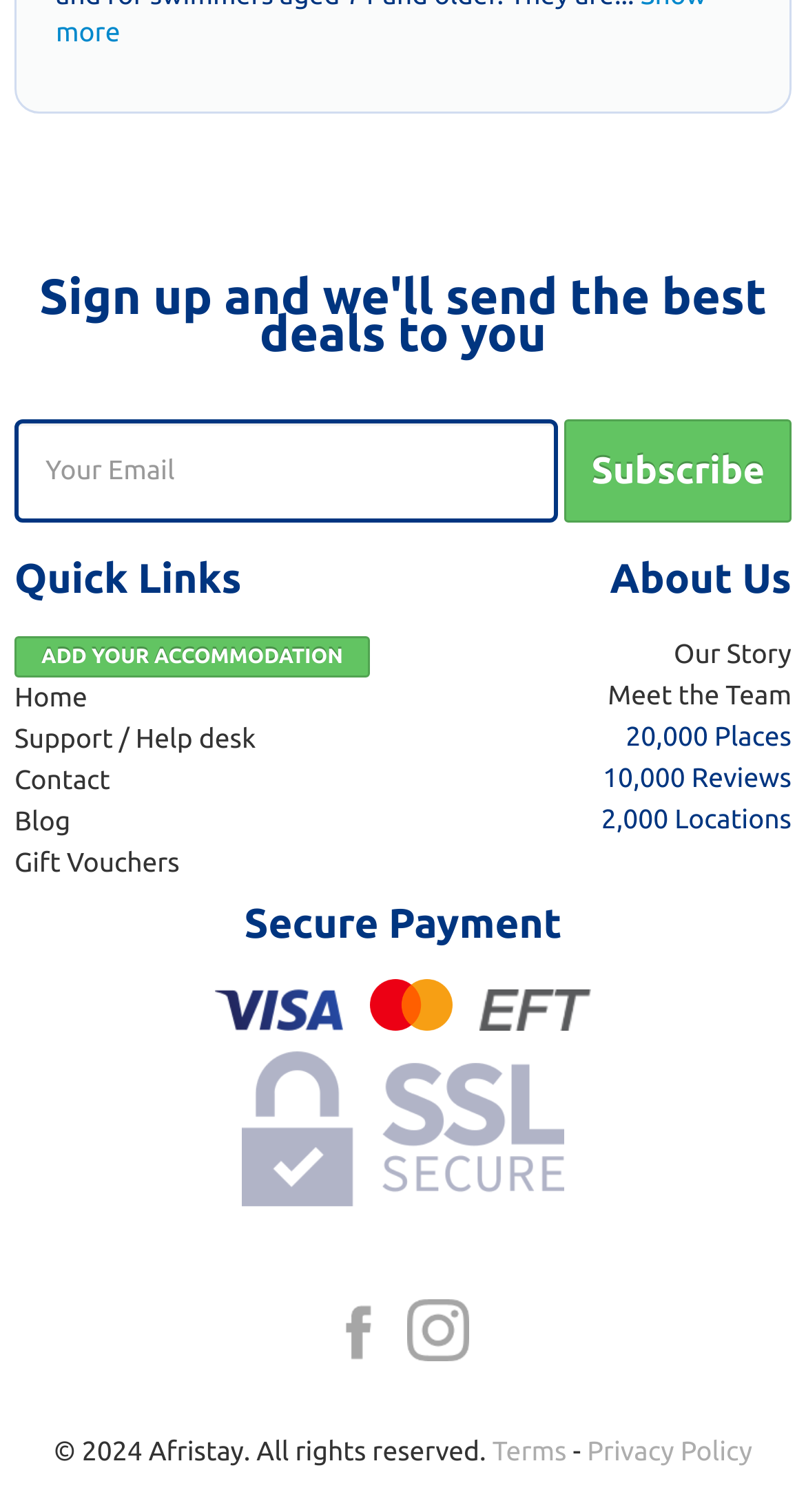Locate the UI element that matches the description Support / Help desk in the webpage screenshot. Return the bounding box coordinates in the format (top-left x, top-left y, bottom-right x, bottom-right y), with values ranging from 0 to 1.

[0.018, 0.479, 0.317, 0.498]